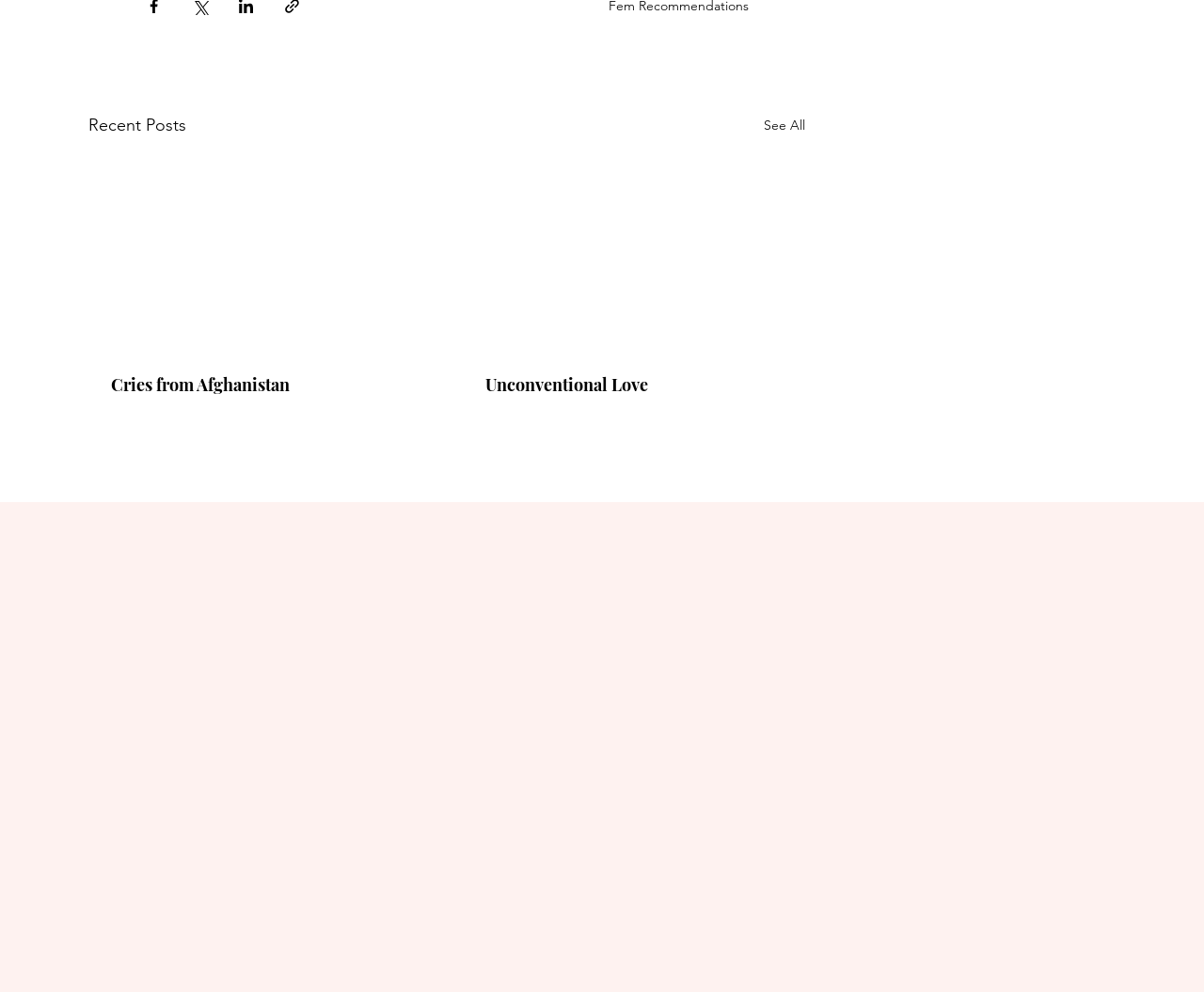Find the bounding box coordinates of the element to click in order to complete the given instruction: "Click on the 'Unconventional Love' link."

[0.403, 0.376, 0.65, 0.399]